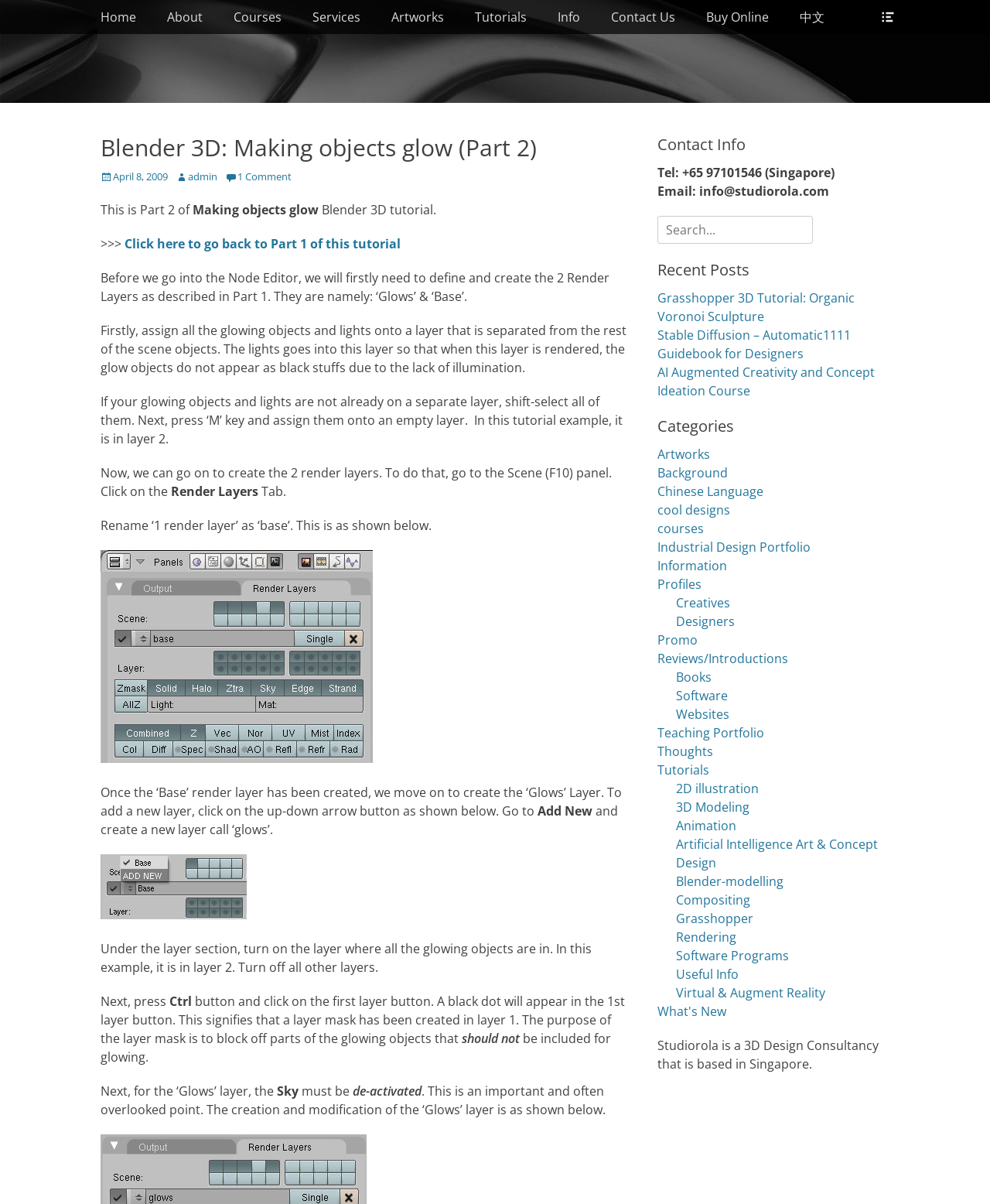Identify the bounding box coordinates of the region that should be clicked to execute the following instruction: "Search for something".

[0.664, 0.18, 0.821, 0.203]